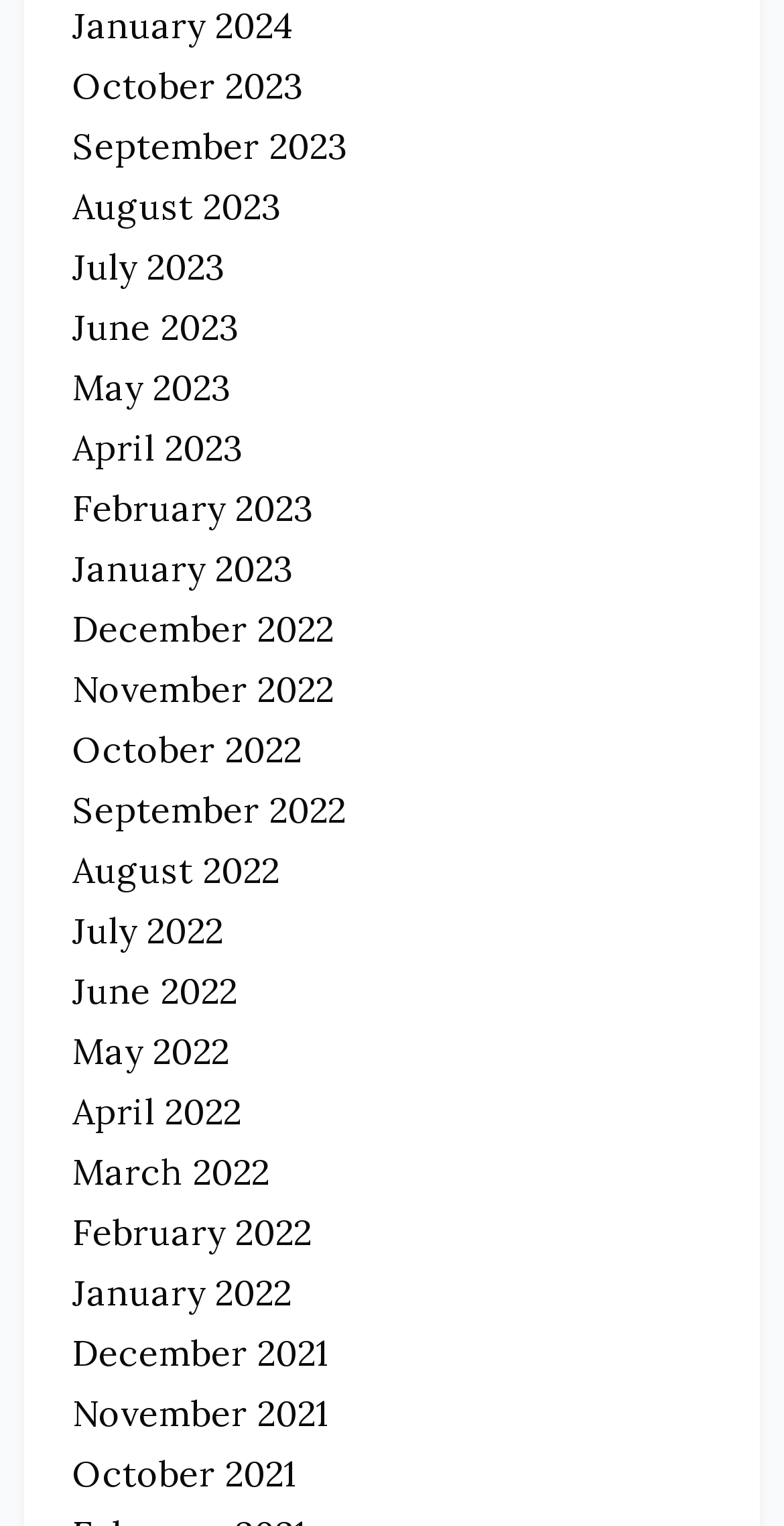Determine the bounding box coordinates for the clickable element required to fulfill the instruction: "Browse September 2022". Provide the coordinates as four float numbers between 0 and 1, i.e., [left, top, right, bottom].

[0.092, 0.516, 0.441, 0.546]